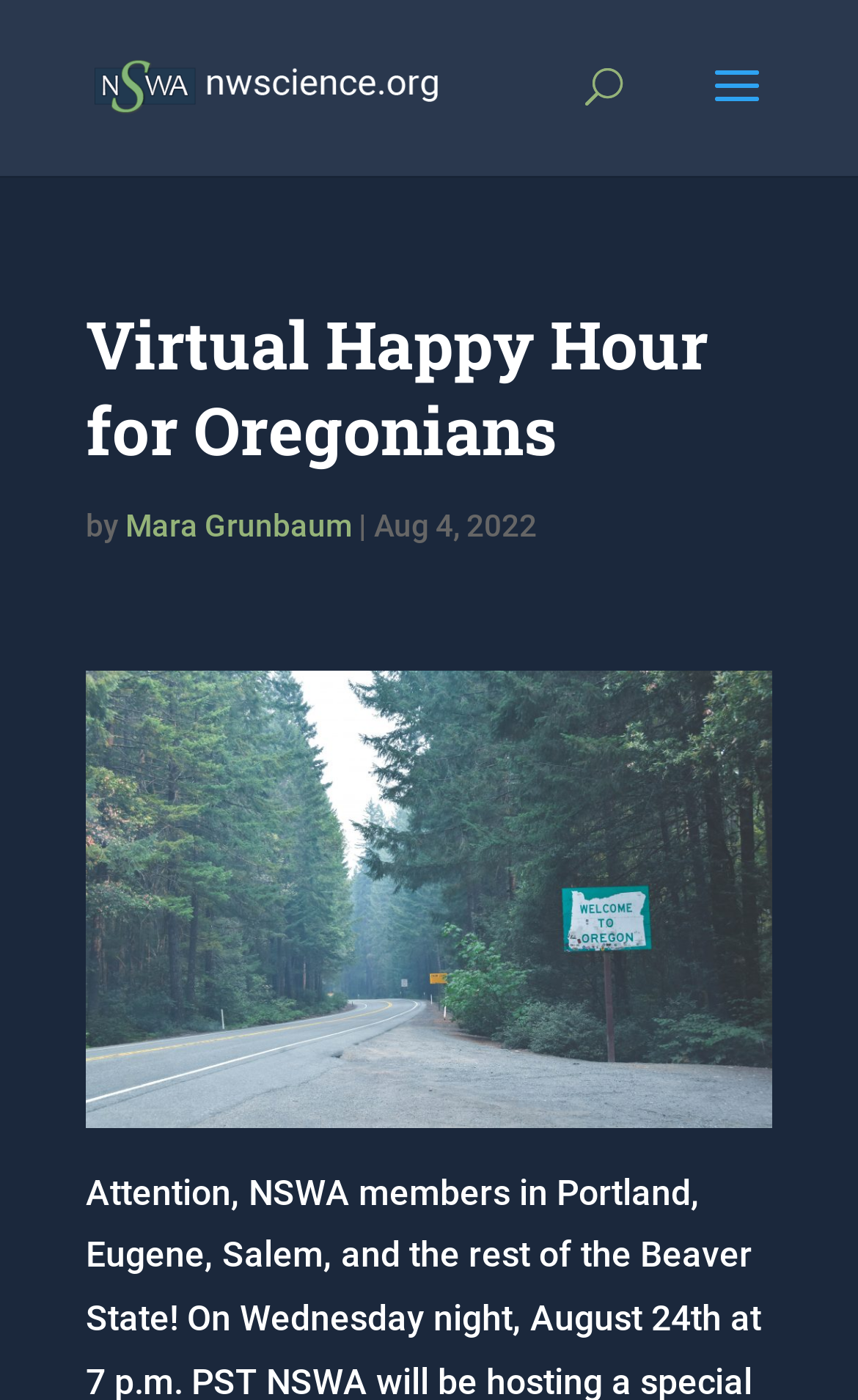What is the topic of the virtual happy hour?
From the screenshot, supply a one-word or short-phrase answer.

Not specified